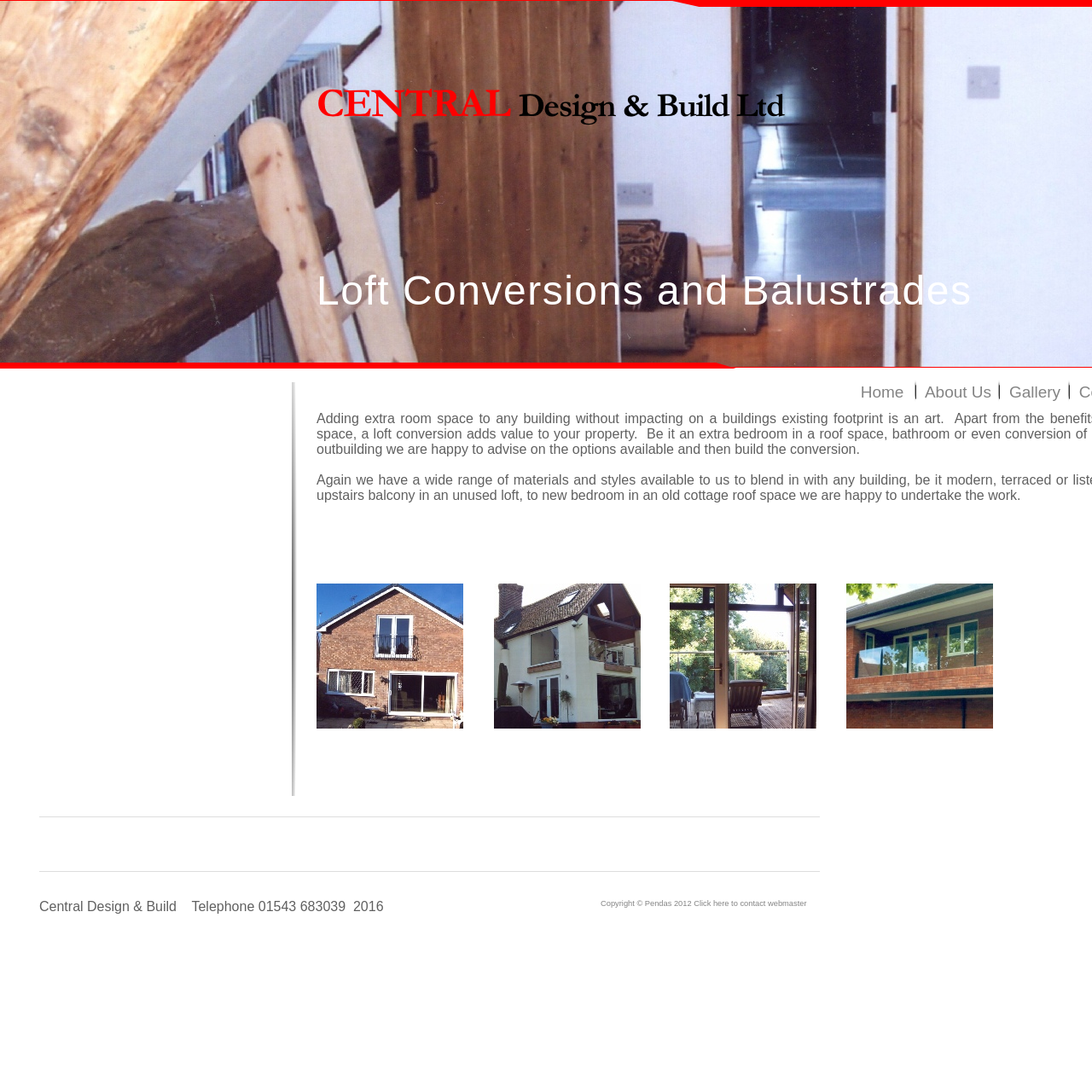Provide the bounding box coordinates for the UI element that is described as: "Click here to contact webmaster".

[0.635, 0.823, 0.739, 0.831]